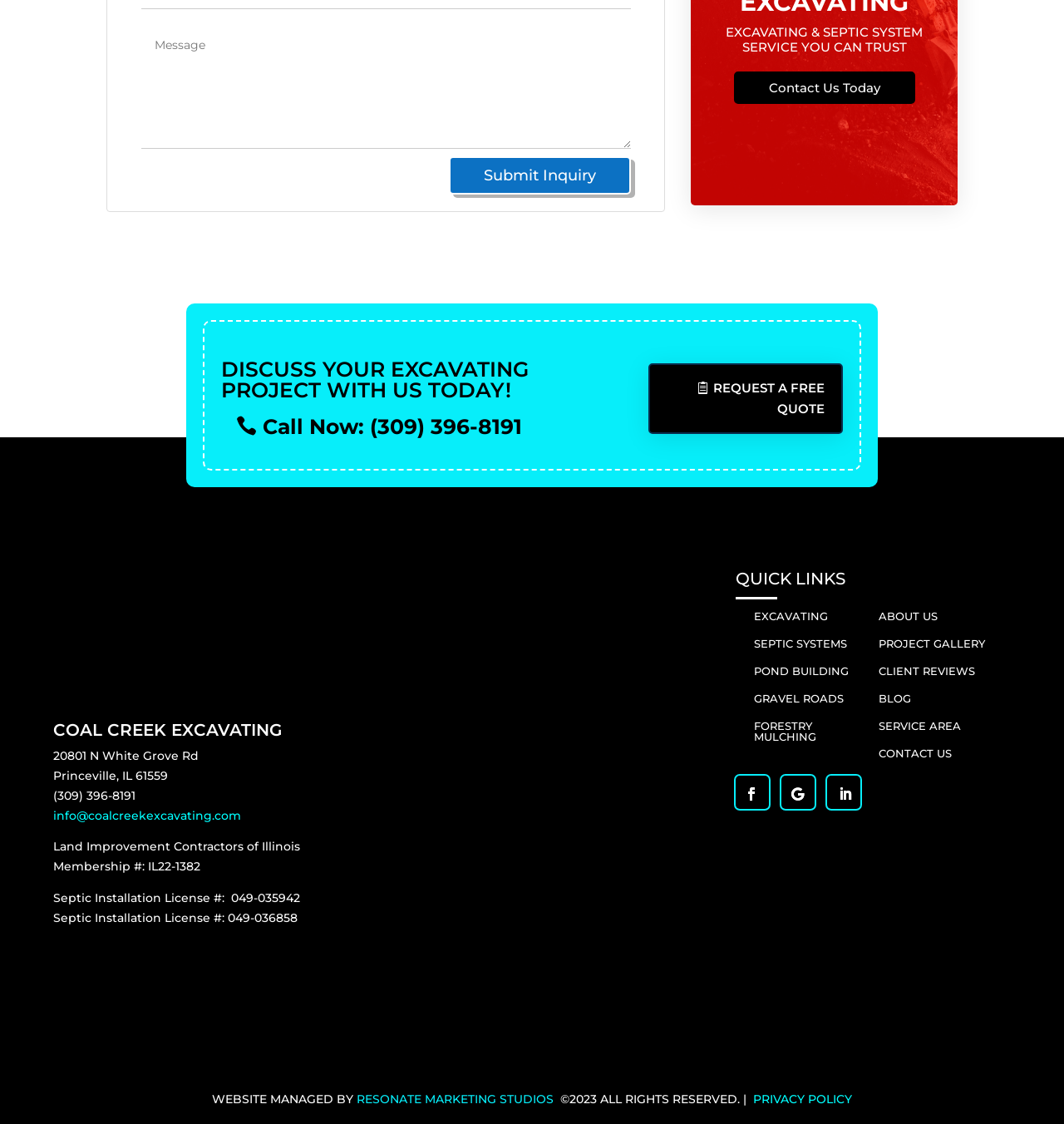Pinpoint the bounding box coordinates of the clickable area needed to execute the instruction: "Submit an inquiry". The coordinates should be specified as four float numbers between 0 and 1, i.e., [left, top, right, bottom].

[0.422, 0.139, 0.593, 0.173]